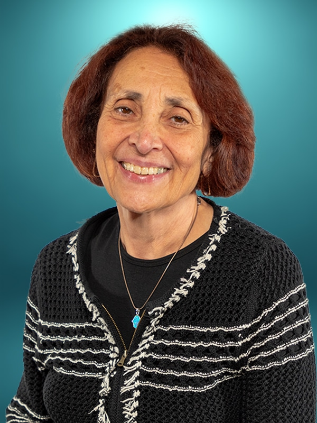What is Patty's attire?
Give a detailed response to the question by analyzing the screenshot.

Patty's attire, a stylish black cardigan with a unique design, reflects her professionalism and individuality.